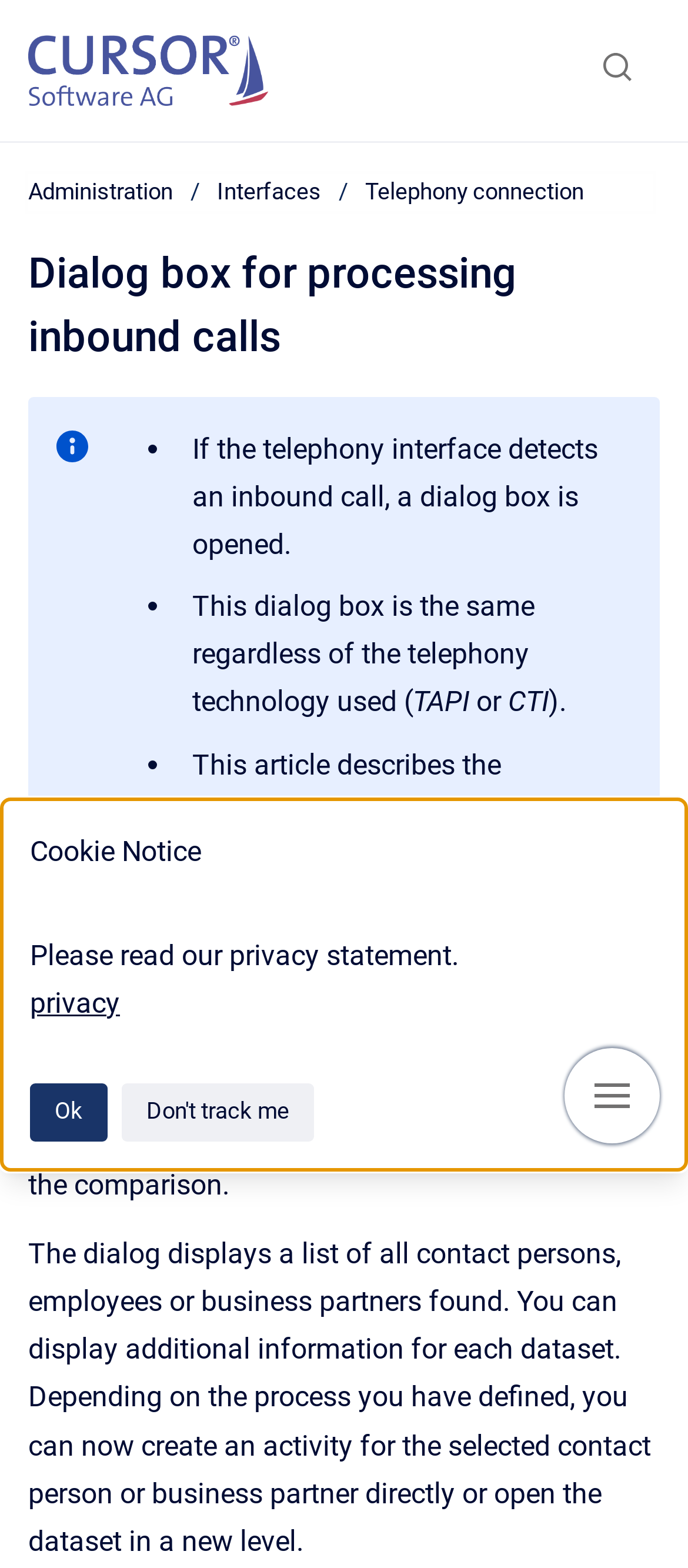Determine the bounding box coordinates for the HTML element mentioned in the following description: "Go to homepage". The coordinates should be a list of four floats ranging from 0 to 1, represented as [left, top, right, bottom].

[0.041, 0.023, 0.389, 0.067]